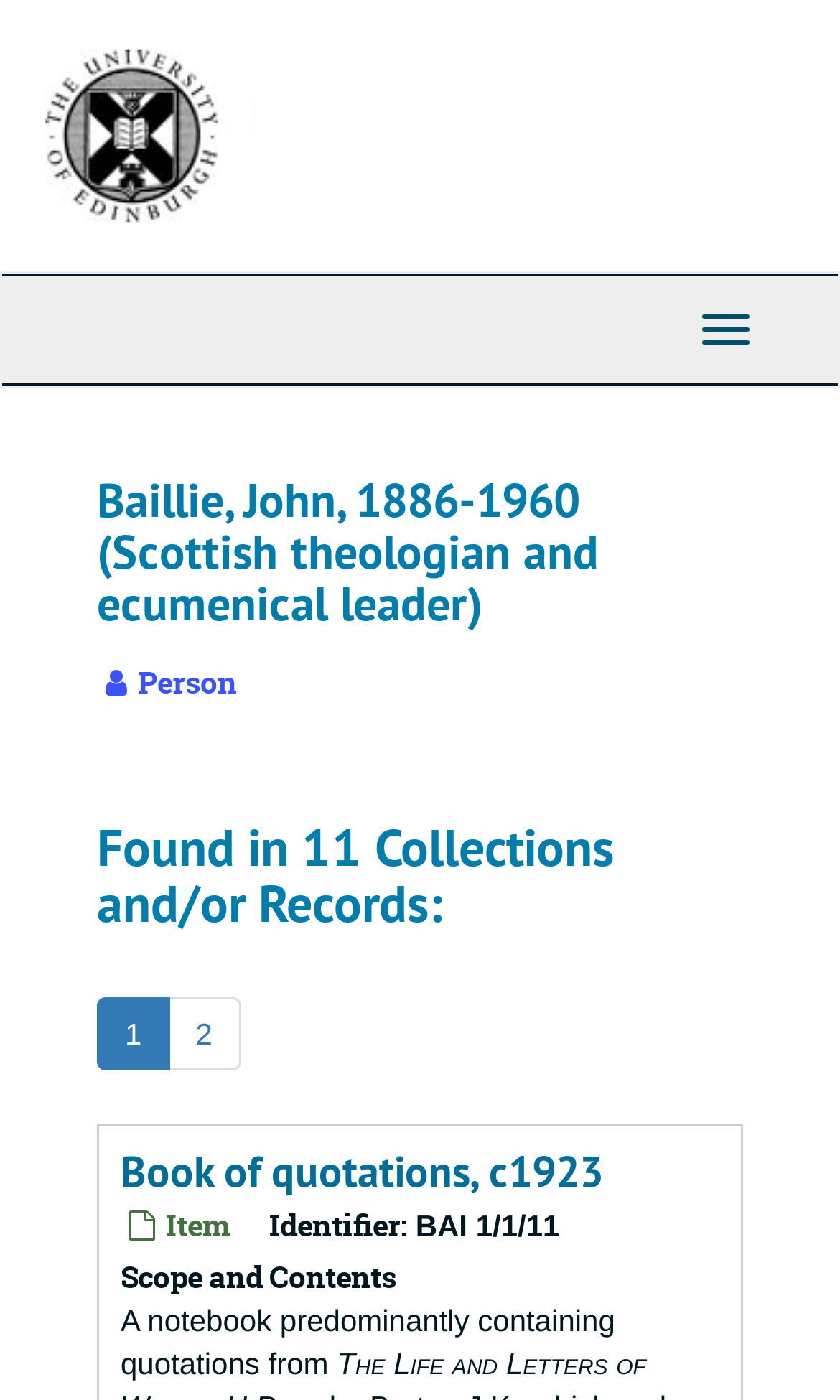What is the scope and contents of the item 'Book of quotations, c1923'?
Answer the question in a detailed and comprehensive manner.

The scope and contents can be found in the section describing the item 'Book of quotations, c1923', which is located below the item's identifier and has a label 'Scope and Contents'.